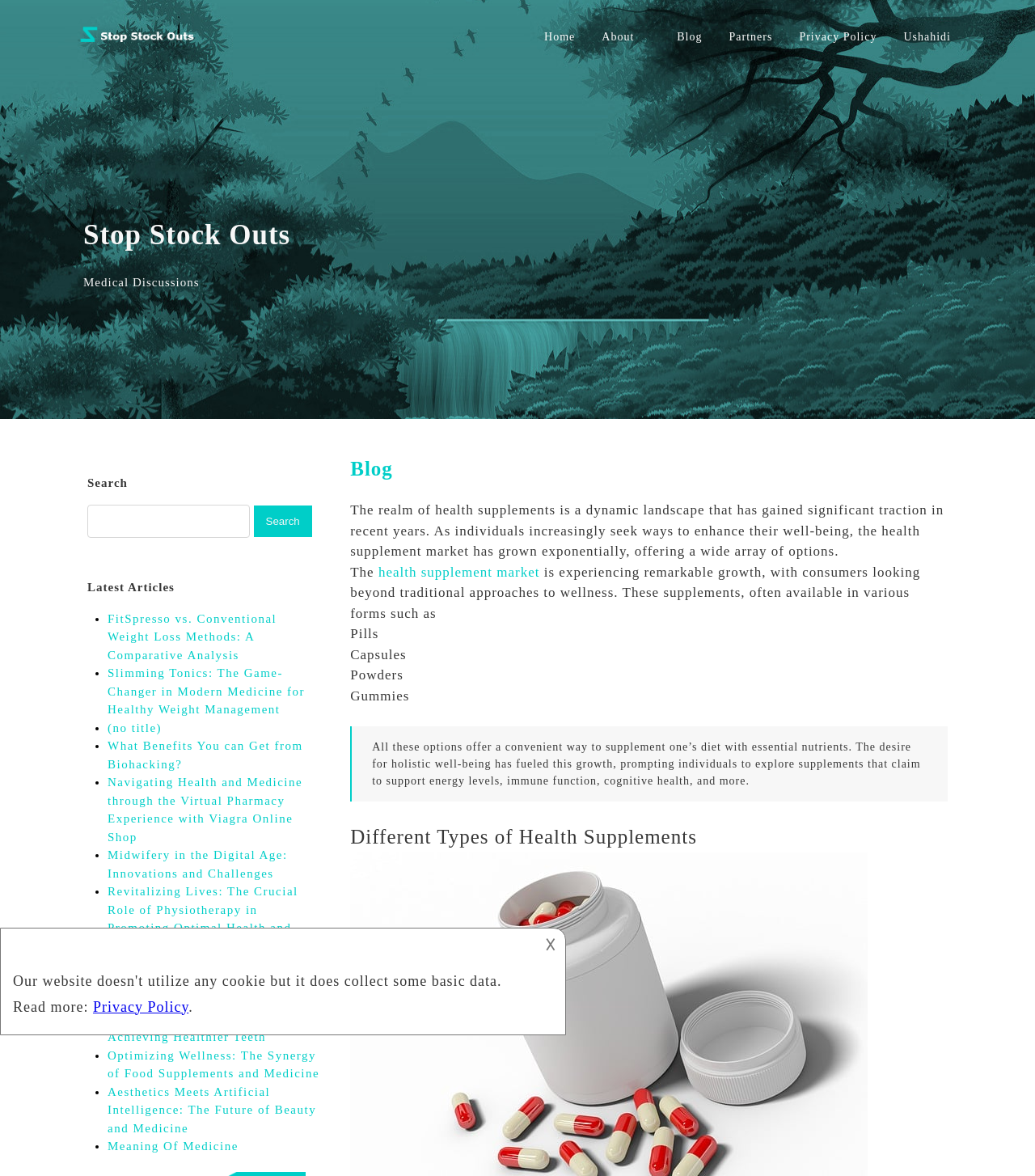How many articles are listed under 'Latest Articles'?
Based on the image, provide a one-word or brief-phrase response.

12